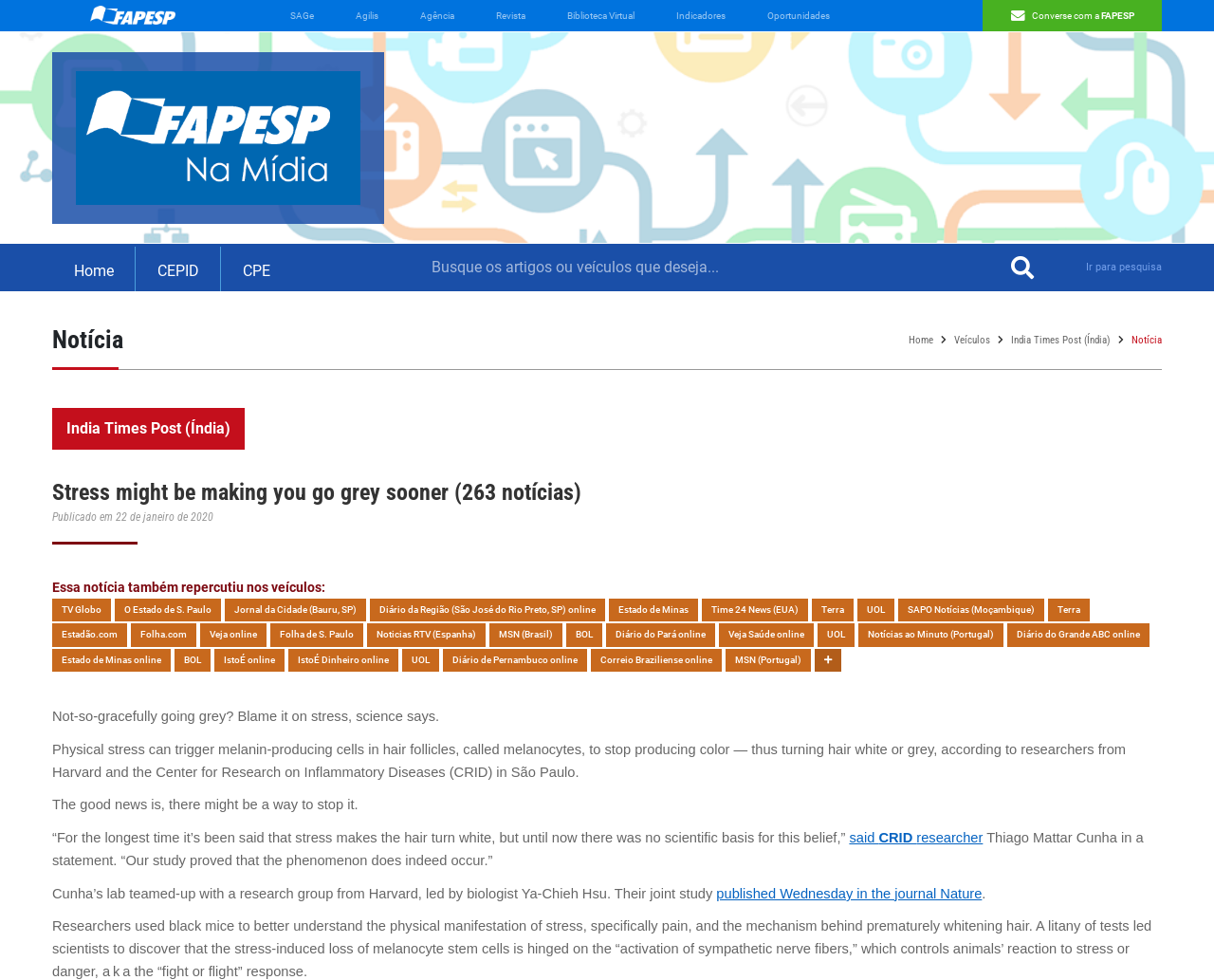Please answer the following question using a single word or phrase: 
What is the phenomenon that the study proved to occur?

Stress making hair turn white